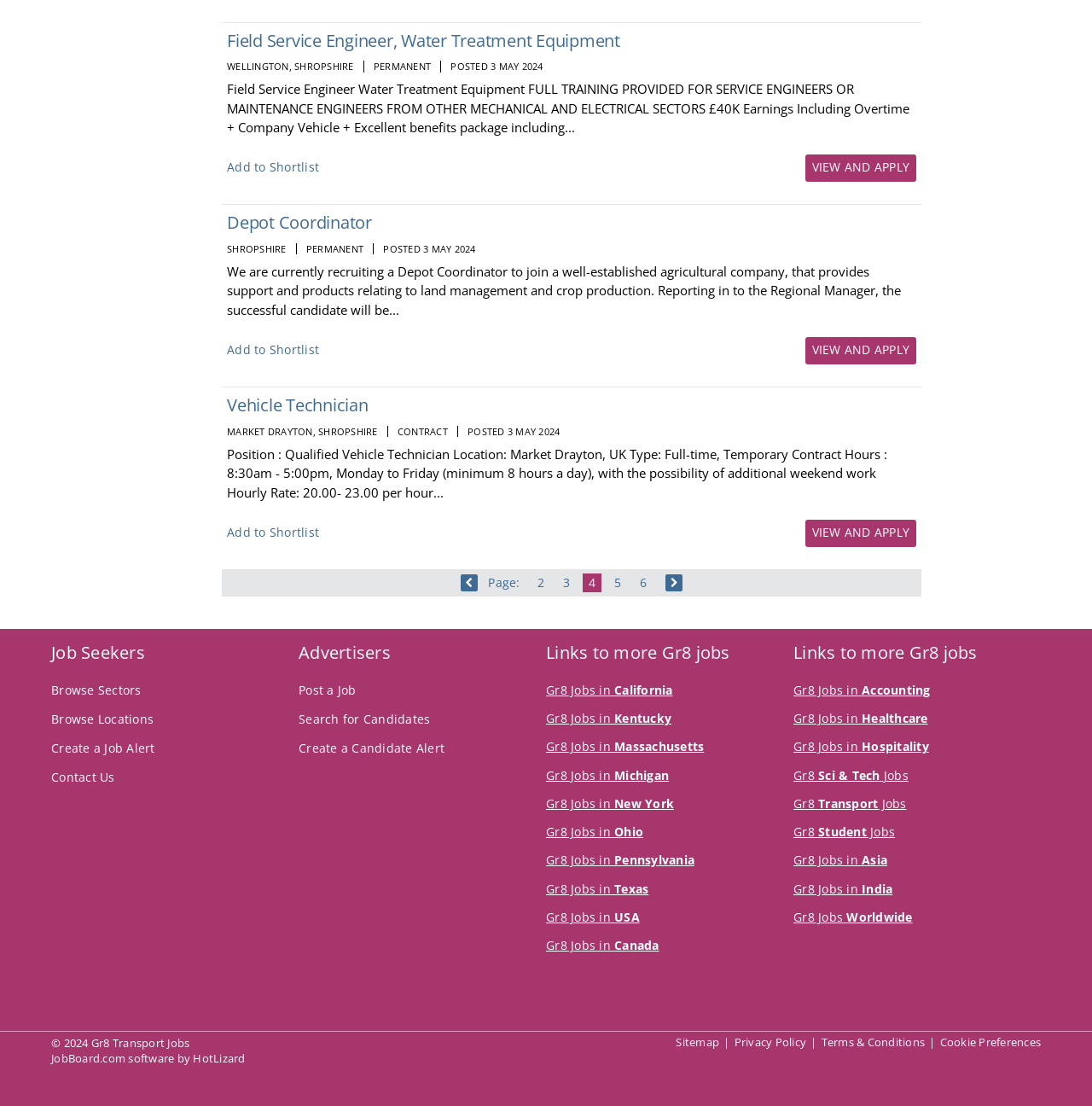Pinpoint the bounding box coordinates of the element that must be clicked to accomplish the following instruction: "Post a job". The coordinates should be in the format of four float numbers between 0 and 1, i.e., [left, top, right, bottom].

[0.273, 0.614, 0.326, 0.634]